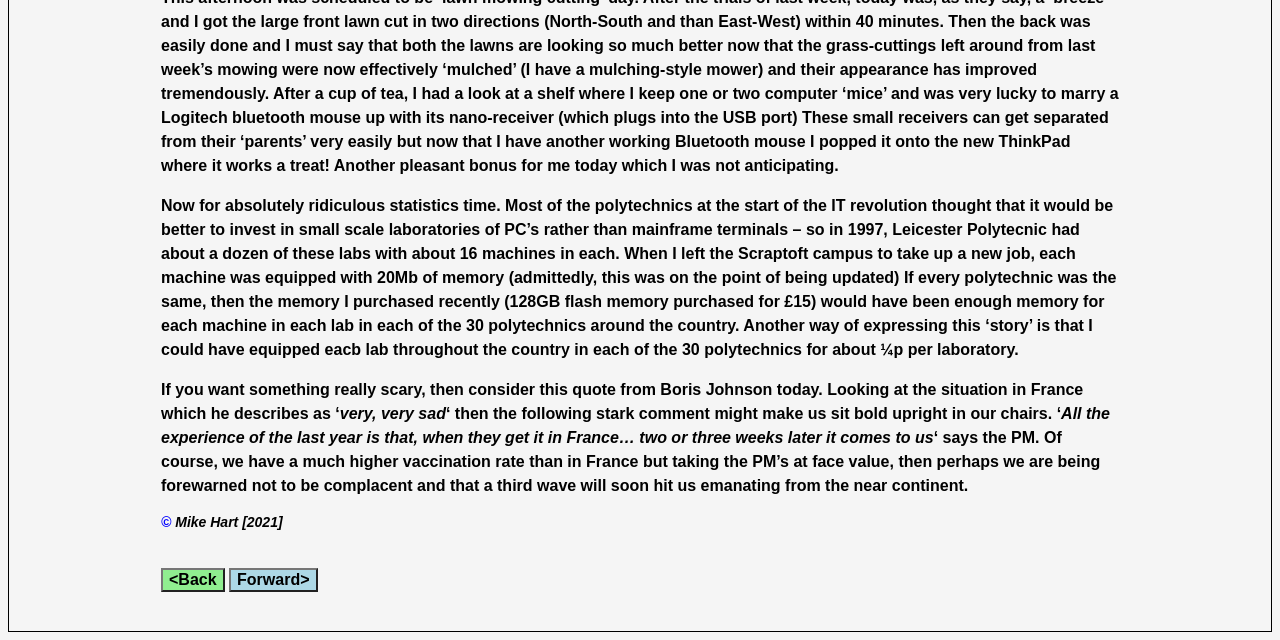Using the format (top-left x, top-left y, bottom-right x, bottom-right y), and given the element description, identify the bounding box coordinates within the screenshot: Forward>

[0.179, 0.888, 0.248, 0.926]